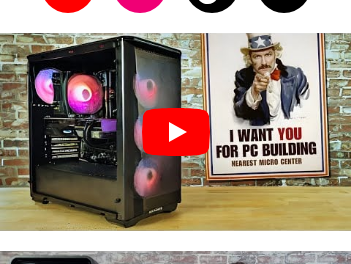Construct a detailed narrative about the image.

The image showcases a visually striking gaming PC setup, prominently featuring a sleek black case with vibrant RGB fans that emit a captivating glow in shades of pink and purple. This setup is surrounded by a rustic brick wall, creating a contrast between modern technology and a classic aesthetic. Next to the PC is a motivational poster reminiscent of the iconic "I Want You" Uncle Sam image, urging viewers to consider PC building. Additionally, a prominent red play button in the center suggests that this image may be promoting a video related to PC building, further engaging tech enthusiasts and gamers. Overall, the composition captures the essence of gaming culture, blending technology with a call to action.